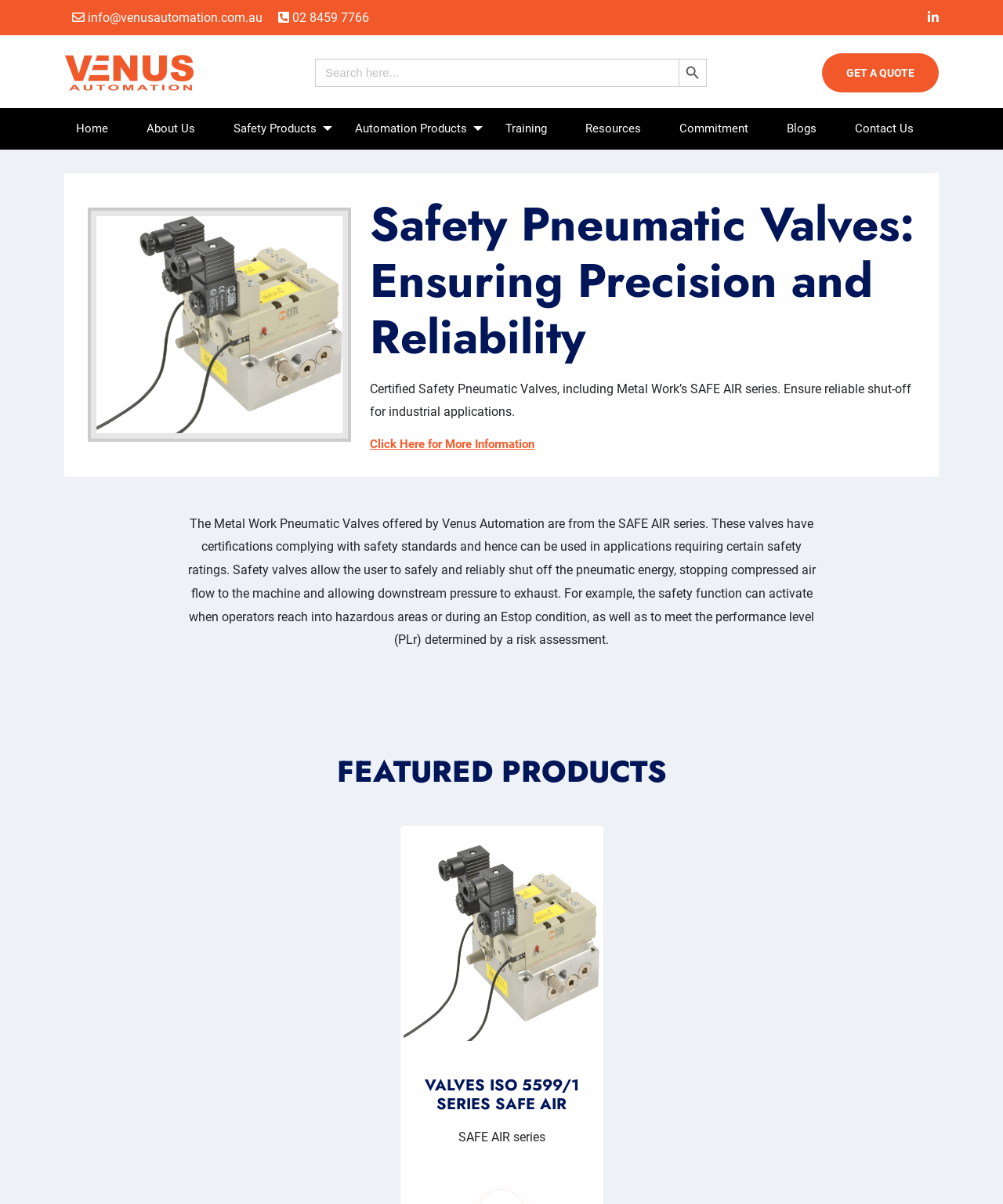Please provide the bounding box coordinates for the element that needs to be clicked to perform the instruction: "Click on the 'Favourites management' link". The coordinates must consist of four float numbers between 0 and 1, formatted as [left, top, right, bottom].

None